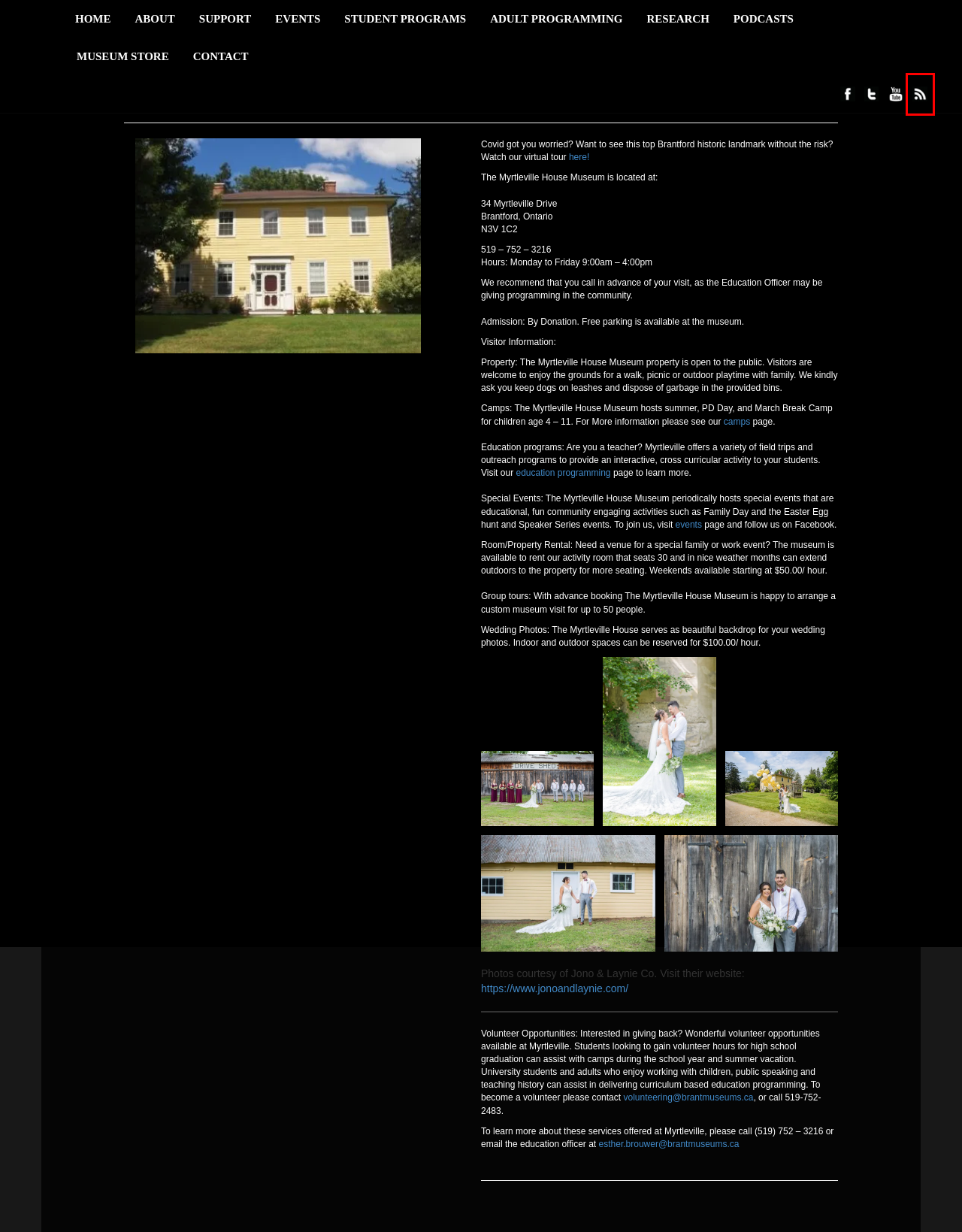You are given a webpage screenshot where a red bounding box highlights an element. Determine the most fitting webpage description for the new page that loads after clicking the element within the red bounding box. Here are the candidates:
A. Student Programs |  | Brant Historical Society
B. Events |  | Brant Historical Society
C. School Programs |  | Brant Historical Society
D. Adult Programming |  | Brant Historical Society
E. About |  | Brant Historical Society
F. Home | Brant Historical Society
G. Brant Historical Society
H. Jono & Laynie

G